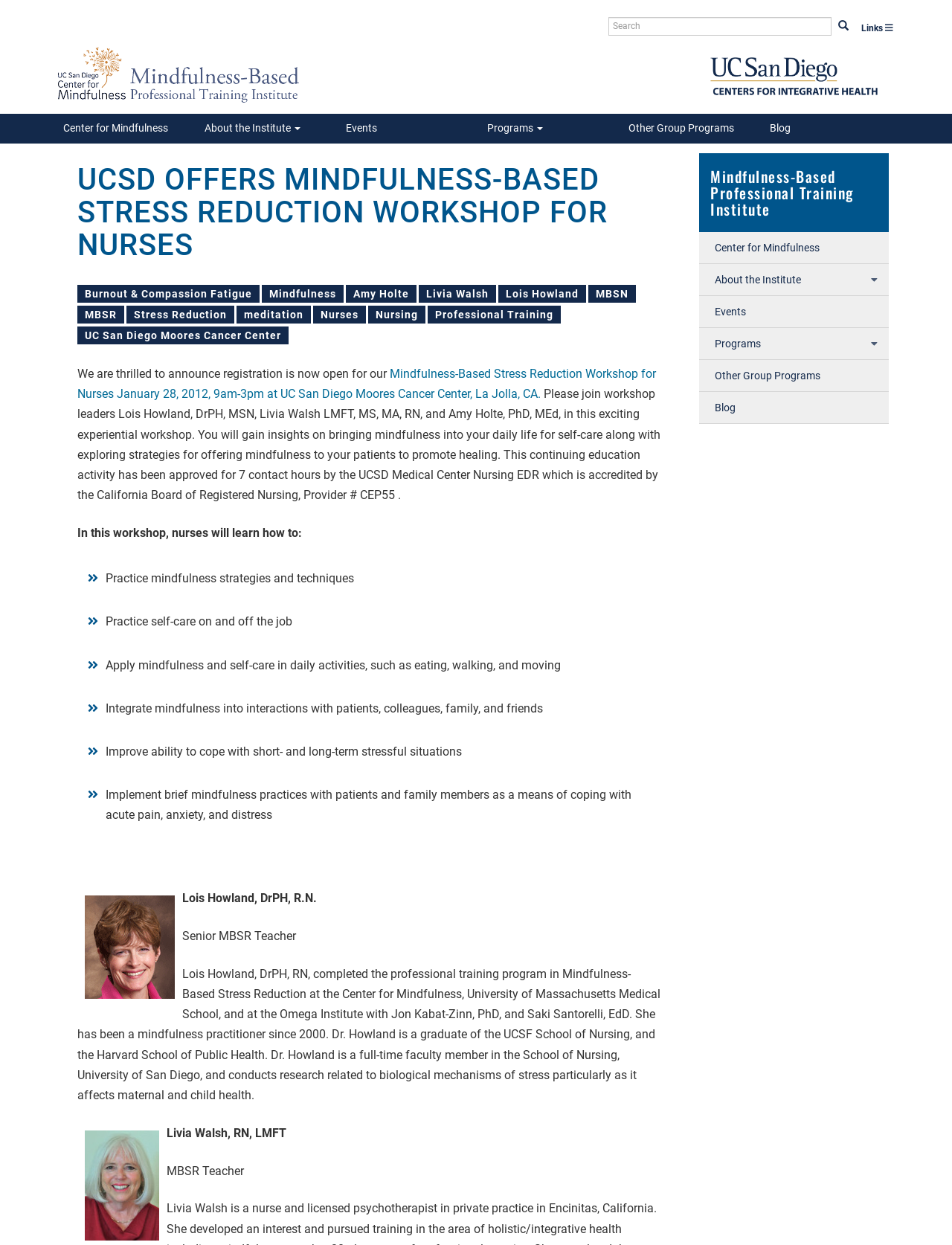Determine the bounding box coordinates of the section to be clicked to follow the instruction: "Learn more about Lois Howland". The coordinates should be given as four float numbers between 0 and 1, formatted as [left, top, right, bottom].

[0.089, 0.719, 0.184, 0.802]